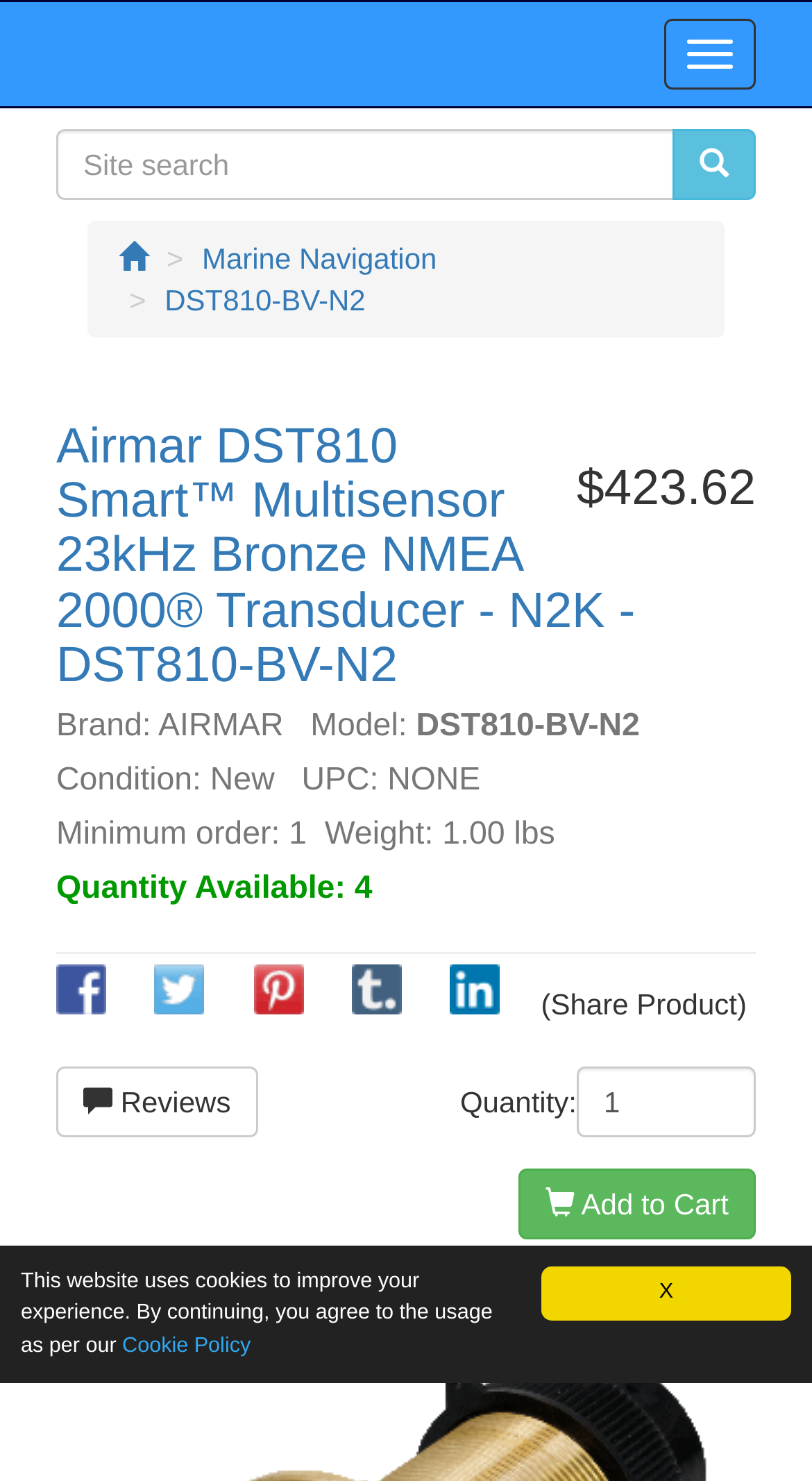Locate the bounding box coordinates of the region to be clicked to comply with the following instruction: "Toggle navigation". The coordinates must be four float numbers between 0 and 1, in the form [left, top, right, bottom].

[0.818, 0.013, 0.931, 0.06]